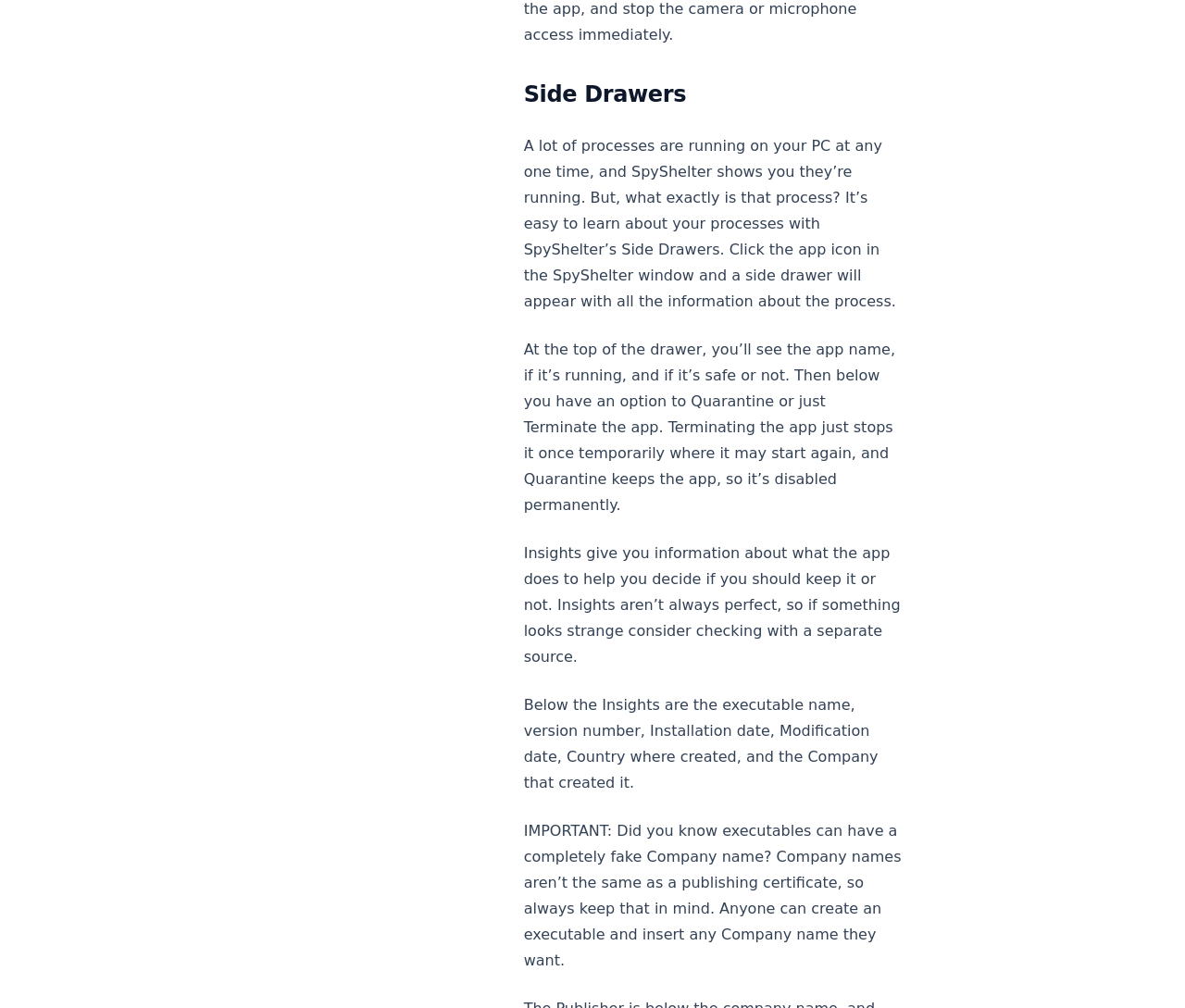Given the element description: "Privacy Policy", predict the bounding box coordinates of this UI element. The coordinates must be four float numbers between 0 and 1, given as [left, top, right, bottom].

[0.707, 0.799, 0.797, 0.811]